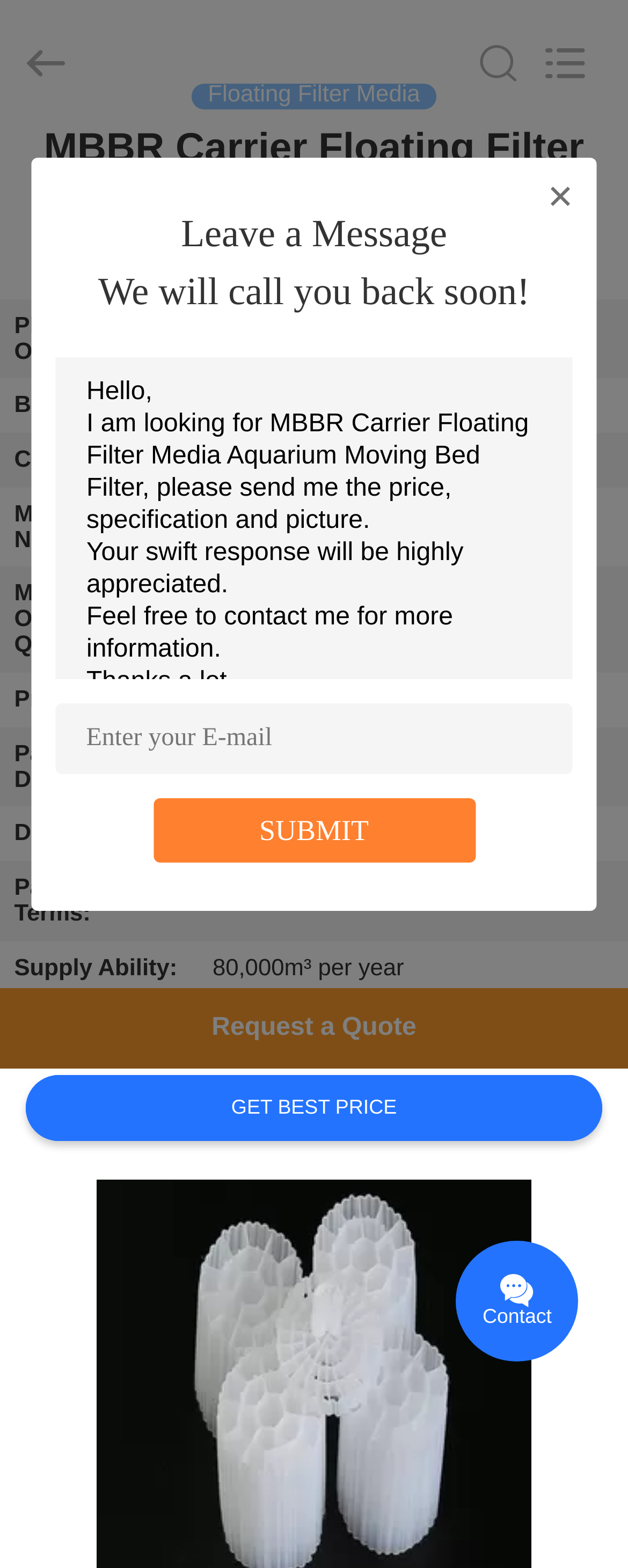Bounding box coordinates are specified in the format (top-left x, top-left y, bottom-right x, bottom-right y). All values are floating point numbers bounded between 0 and 1. Please provide the bounding box coordinate of the region this sentence describes: name="search" placeholder="Search what you want"

[0.0, 0.0, 0.88, 0.08]